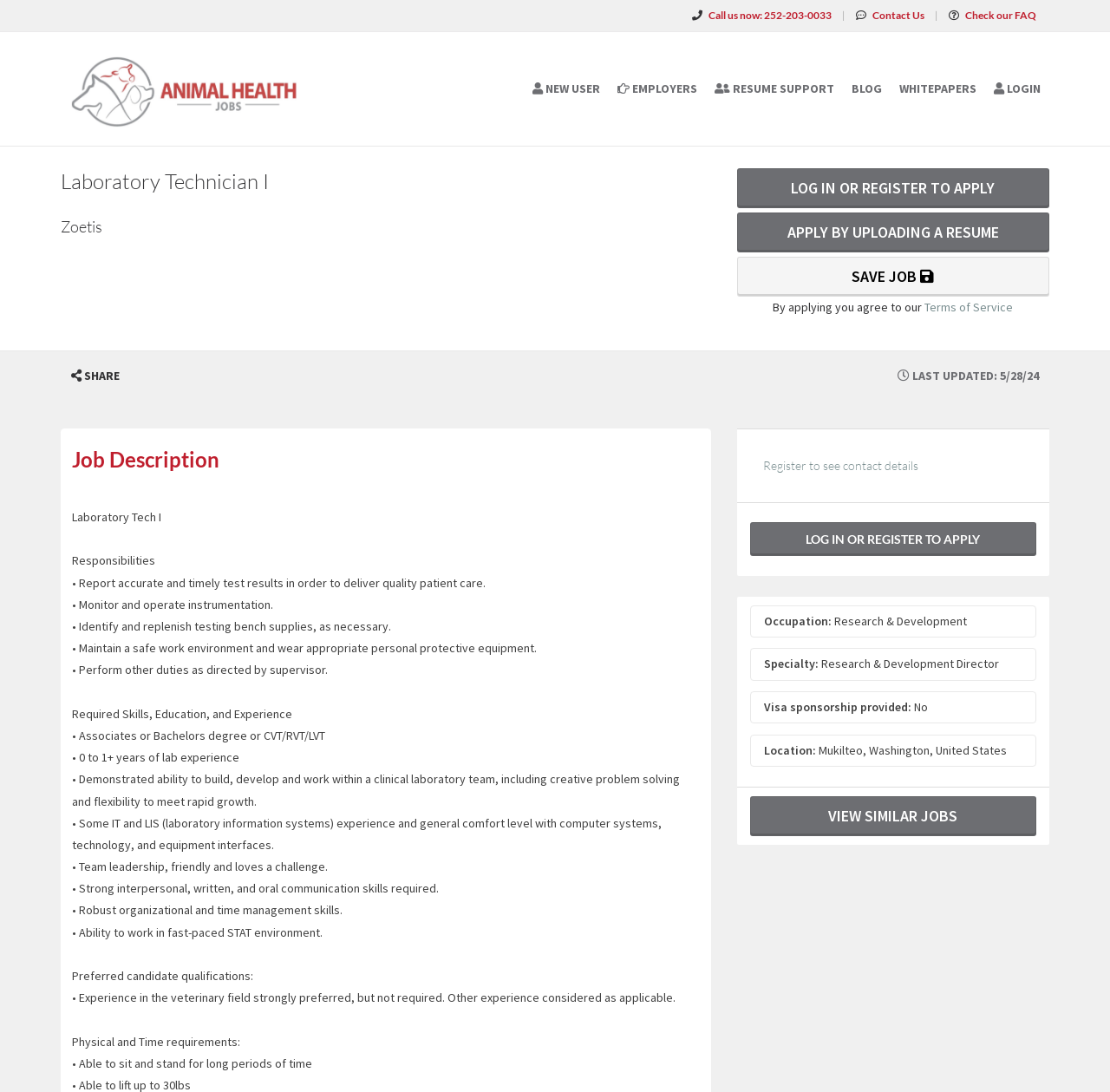Illustrate the webpage with a detailed description.

This webpage is a job posting for a Research & Development Director position at Zoetis in Mukilteo, Washington, on the Animal Health Jobs platform. At the top of the page, there is a header section with a phone number, "Call us now: 252-203-0033", and links to "Contact Us" and "Check our FAQ". Below this, there is a navigation menu with links to "Animal Health Jobs", "NEW USER", "EMPLOYERS", "RESUME SUPPORT", "BLOG", "WHITEPAPERS", and "LOGIN".

The main content of the page is divided into several sections. The first section displays the job title, "Laboratory Technician I (Research & Development Director)", and the company name, "Zoetis". Below this, there are two buttons to apply for the job, "LOG IN OR REGISTER TO APPLY" and "APPLY BY UPLOADING A RESUME". There is also a "SAVE JOB" button and a link to the "Terms of Service".

The next section is the job description, which outlines the responsibilities, required skills, education, and experience for the position. This section is divided into several subheadings, including "Responsibilities", "Required Skills, Education, and Experience", "Preferred candidate qualifications", and "Physical and Time requirements". The job description is a lengthy text that provides detailed information about the job.

On the right side of the page, there is a section with additional job details, including the occupation, specialty, visa sponsorship information, location, and a link to "VIEW SIMILAR JOBS". There is also a link to "Register to see contact details" for the job poster.

Throughout the page, there are several buttons and links to facilitate the job application process. The overall layout of the page is organized and easy to navigate, with clear headings and concise text.